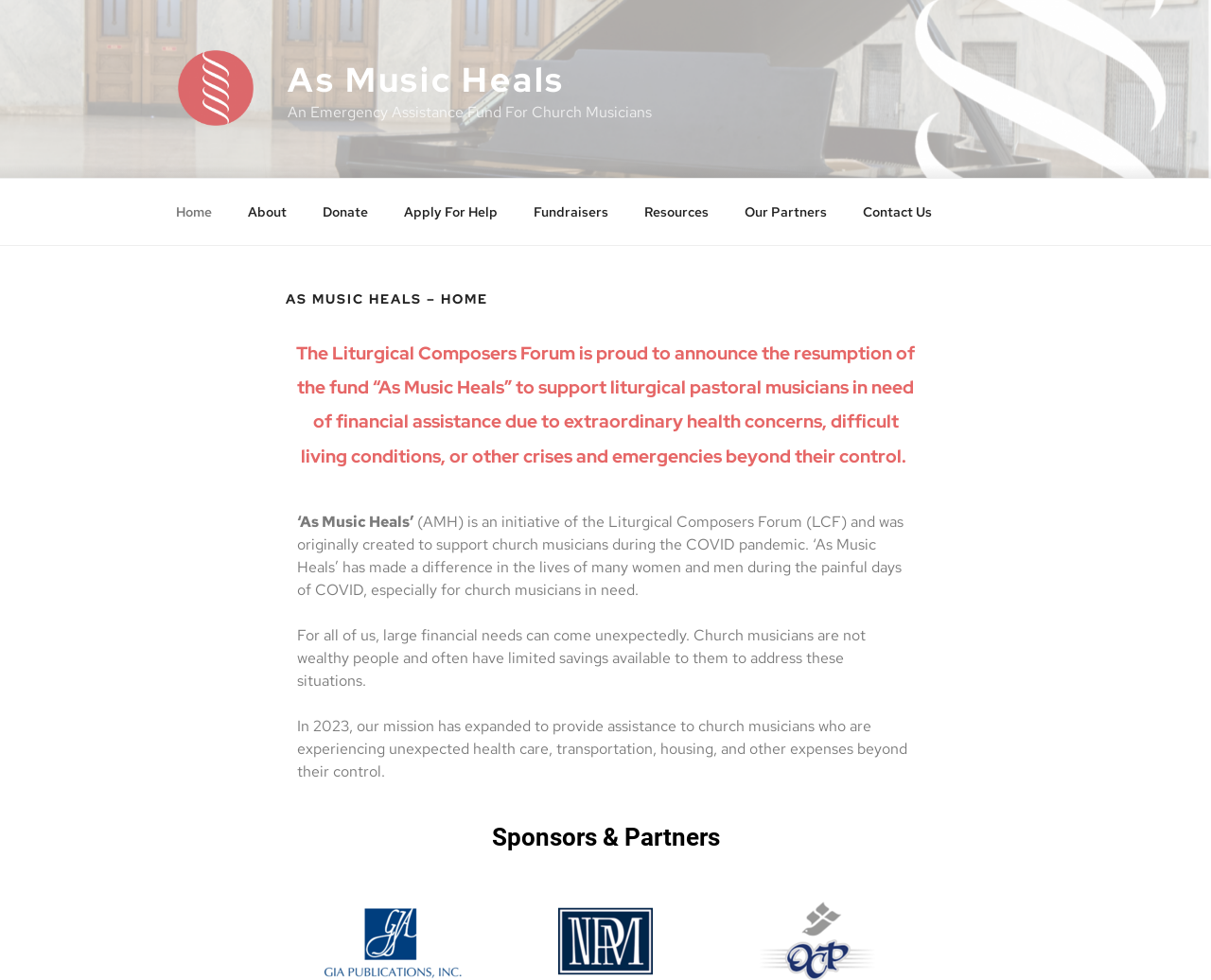Write a detailed summary of the webpage.

The webpage is dedicated to "As Music Heals", an emergency assistance fund for church musicians. At the top left, there is a link and an image with the same name, "As Music Heals". Next to it, there is a heading with the same title, followed by a static text describing the fund as an emergency assistance fund for church musicians.

Below the title section, there is a top menu navigation bar with 8 links: "Home", "About", "Donate", "Apply For Help", "Fundraisers", "Resources", "Our Partners", and "Contact Us". 

The main content of the webpage starts with a heading "AS MUSIC HEALS – HOME". Below it, there is a paragraph explaining the purpose of the fund, which is to support liturgical pastoral musicians in need of financial assistance due to extraordinary health concerns, difficult living conditions, or other crises and emergencies beyond their control.

Following this introduction, there are several paragraphs of text describing the history and mission of the fund. The text explains that the fund was originally created to support church musicians during the COVID pandemic and has made a difference in the lives of many women and men. It also mentions that the mission has expanded in 2023 to provide assistance to church musicians who are experiencing unexpected health care, transportation, housing, and other expenses beyond their control.

At the bottom of the page, there is a heading "Sponsors & Partners".